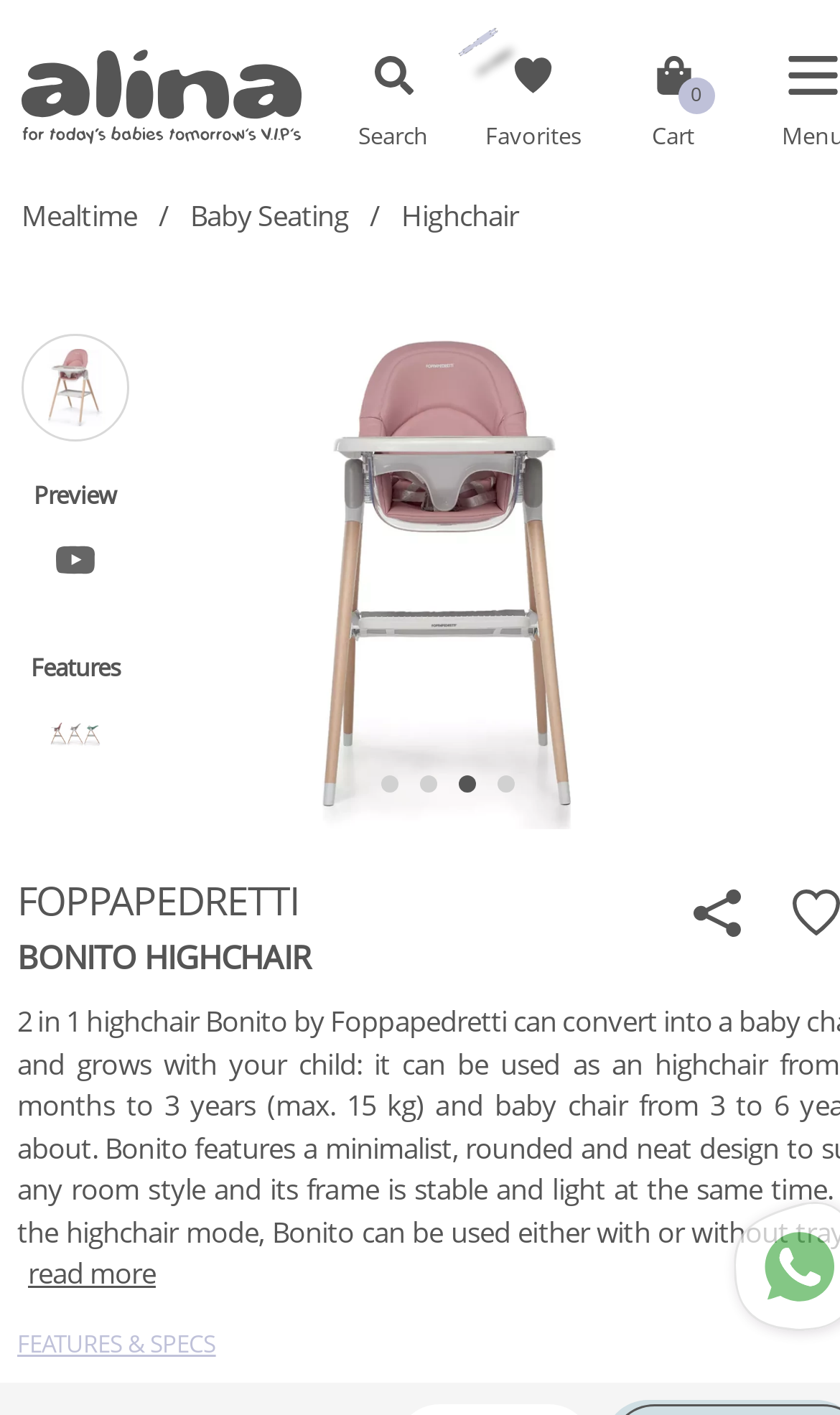Provide a brief response using a word or short phrase to this question:
What is the brand of the highchair?

Foppapedretti